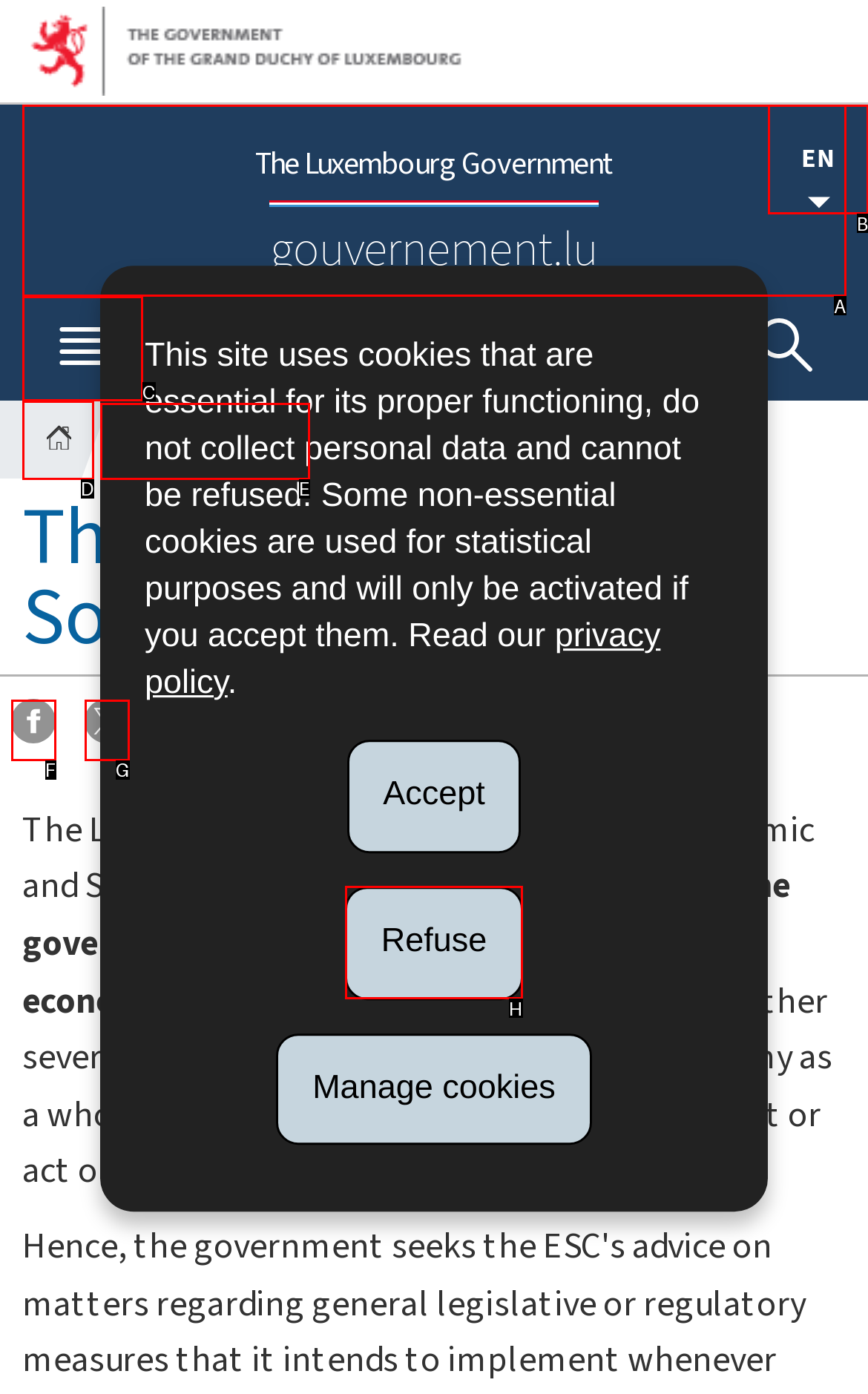Find the option that aligns with: Dold äganderätt lag
Provide the letter of the corresponding option.

None